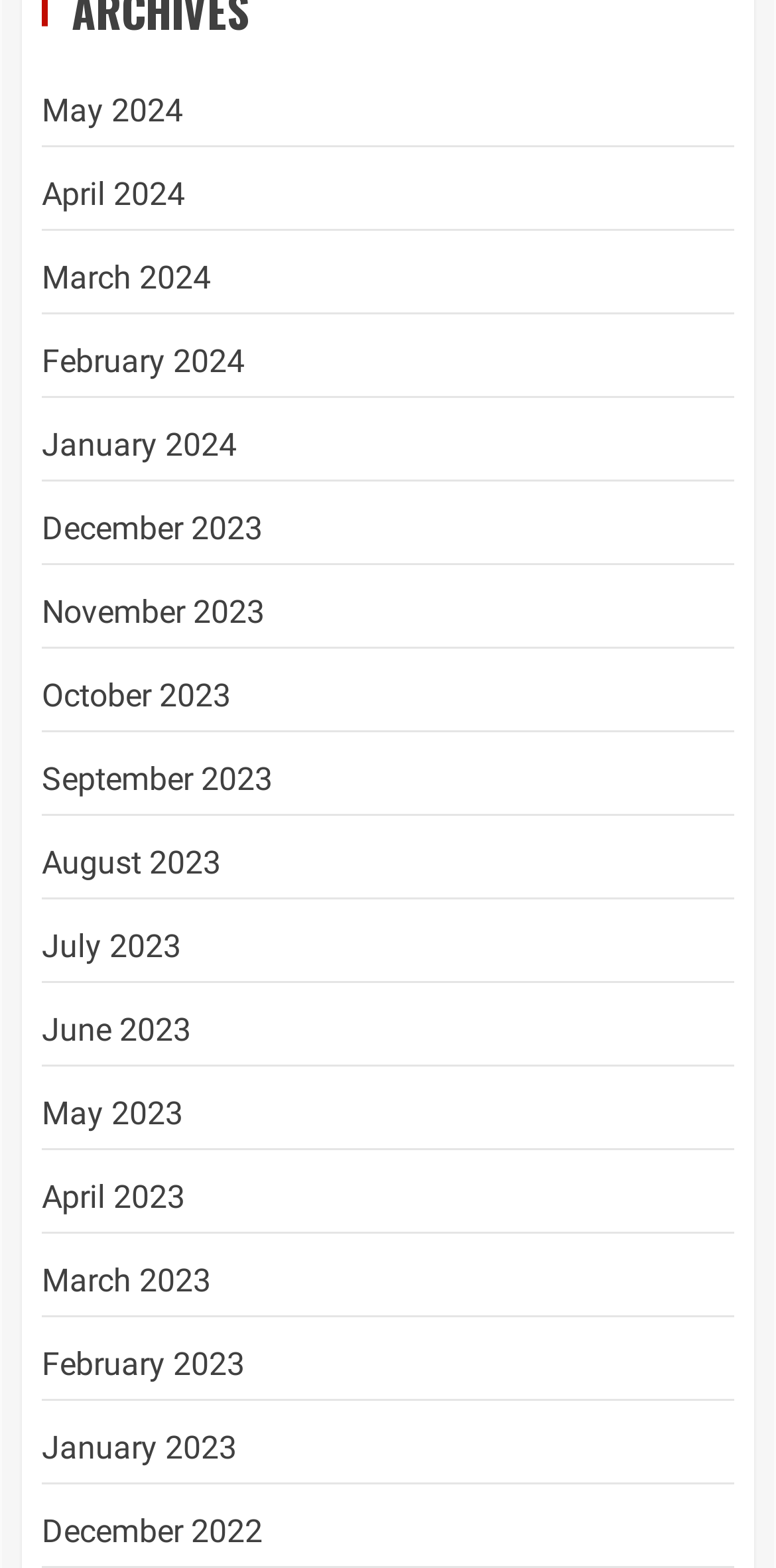Can you find the bounding box coordinates for the element that needs to be clicked to execute this instruction: "Access March 2024"? The coordinates should be given as four float numbers between 0 and 1, i.e., [left, top, right, bottom].

[0.054, 0.165, 0.272, 0.19]